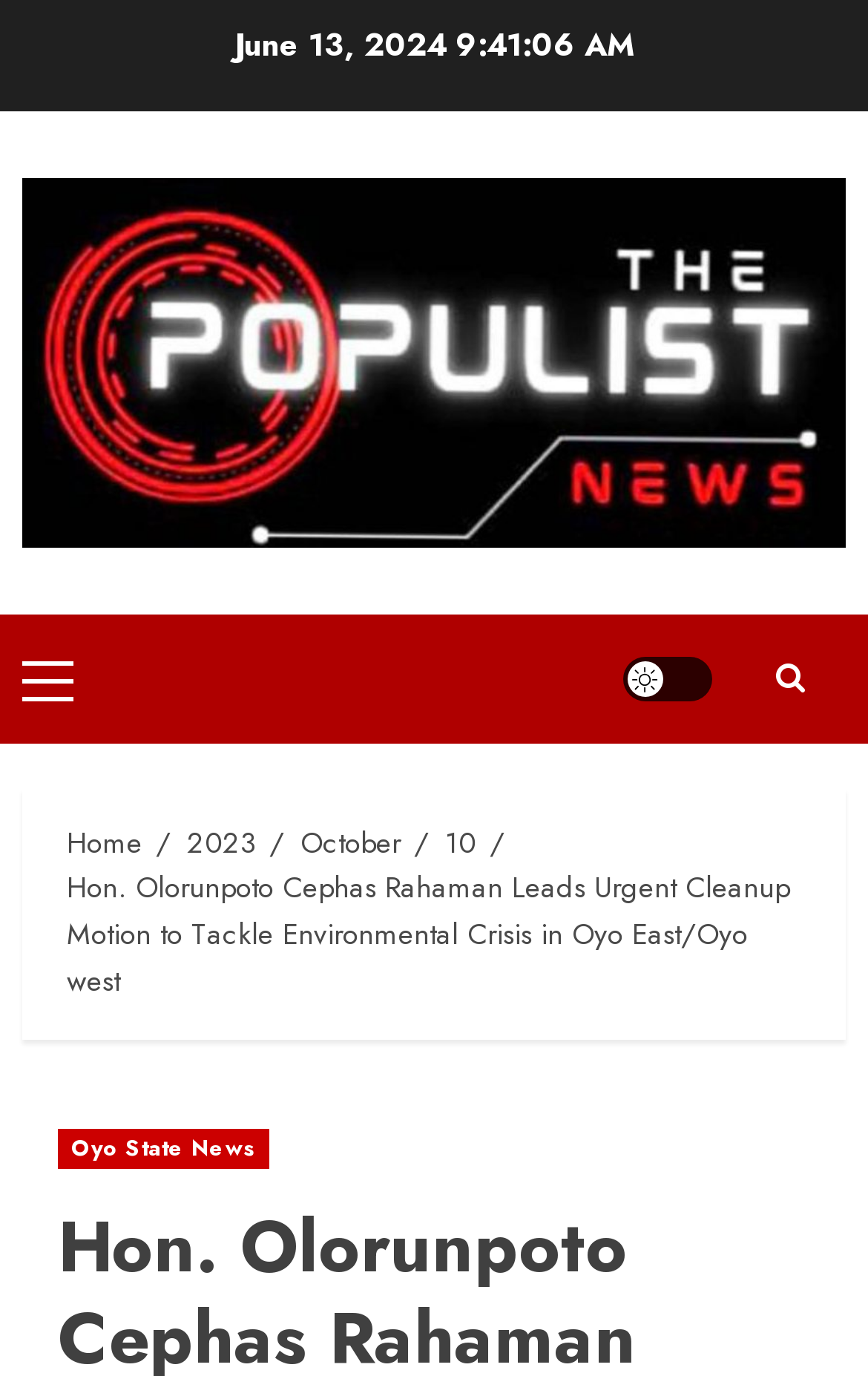Give an extensive and precise description of the webpage.

The webpage appears to be a news article or blog post. At the top, there is a date "June 13, 2024" positioned slightly to the right of the center. Below the date, there is a prominent link that spans almost the entire width of the page. 

To the right of the date, there is a menu with a "Primary Menu" link, and below it, a "Light/Dark Button" link. Further to the right, there is a search icon represented by the Unicode character "\uf002".

The main content of the webpage is divided into sections. On the left side, there is a navigation menu labeled "Breadcrumbs" that displays a hierarchical structure of links, including "Home", "2023", "October", "10", and the title of the article "Hon. Olorunpoto Cephas Rahaman Leads Urgent Cleanup Motion to Tackle Environmental Crisis in Oyo East/Oyo west". 

Below the navigation menu, there is a link "Oyo State News" positioned near the bottom left corner of the page. The article's content is not explicitly described in the accessibility tree, but based on the meta description, it appears to be about Hon. Olorunpoto Cephas Rahaman's efforts to tackle an environmental crisis in Oyo East/Oyo West.